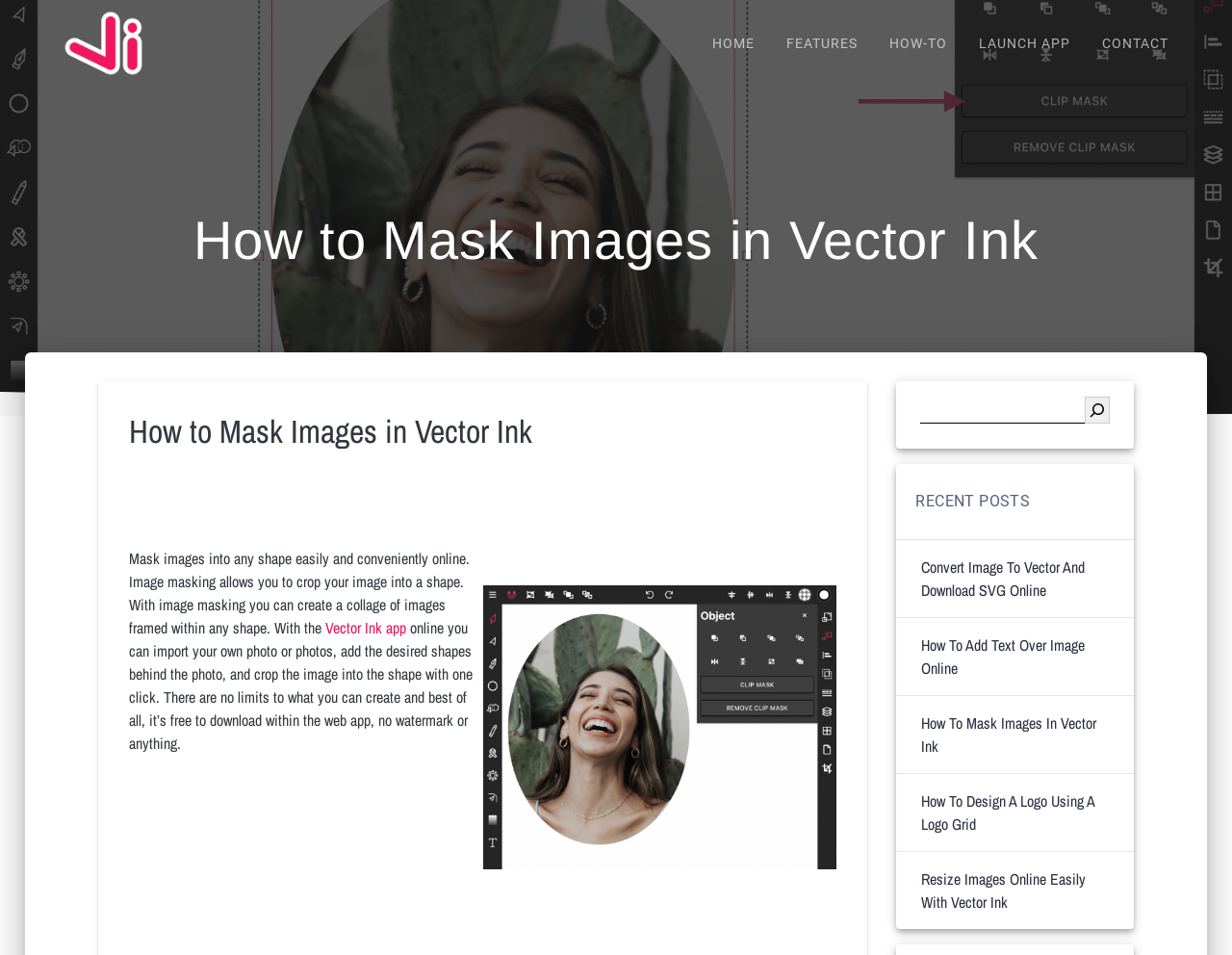Please answer the following question as detailed as possible based on the image: 
What is the position of the search box?

Based on the bounding box coordinates, the search box is located at [0.728, 0.415, 0.92, 0.453], which indicates that it is positioned at the top right corner of the webpage.